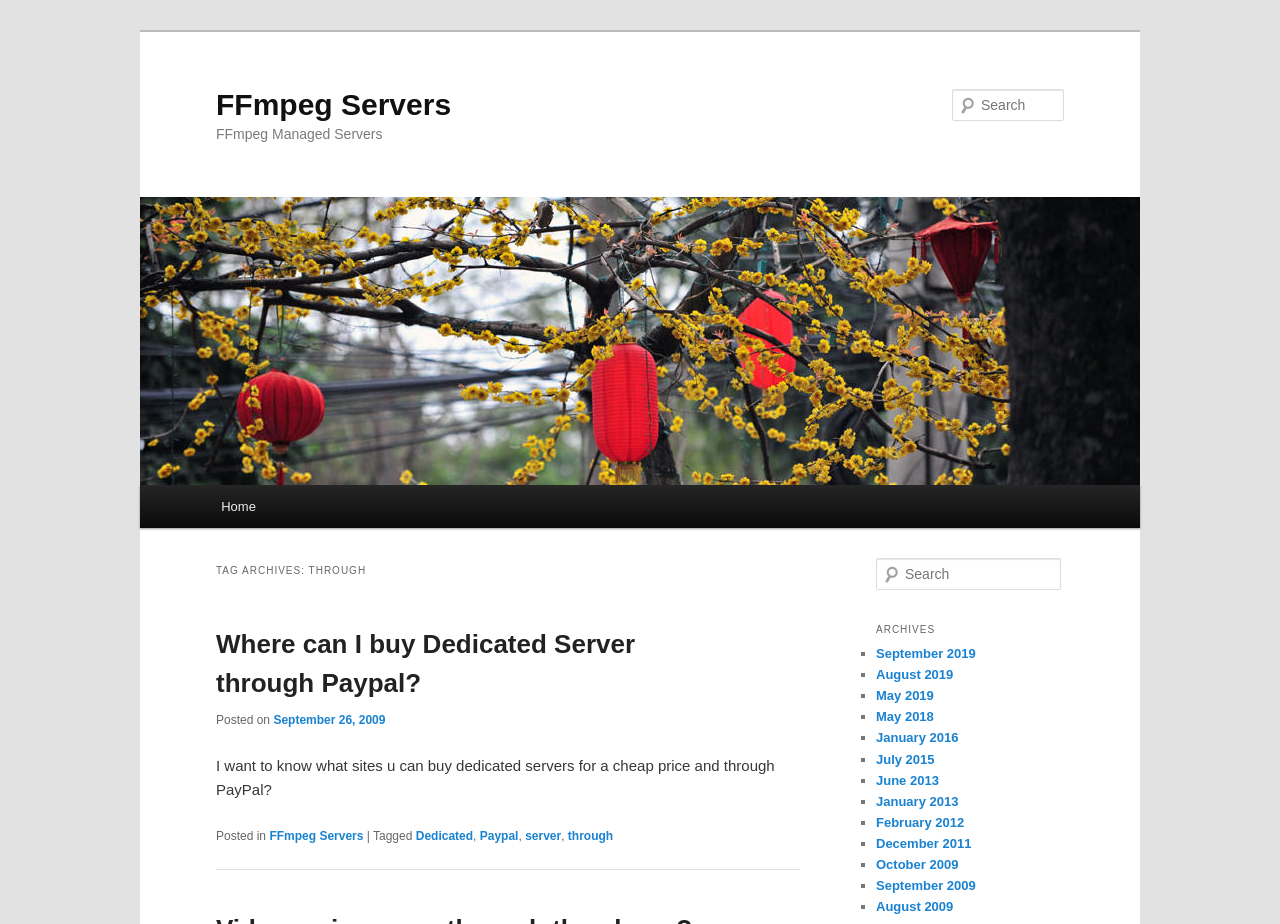Identify and provide the bounding box coordinates of the UI element described: "parent_node: FFmpeg Servers". The coordinates should be formatted as [left, top, right, bottom], with each number being a float between 0 and 1.

[0.109, 0.213, 0.891, 0.525]